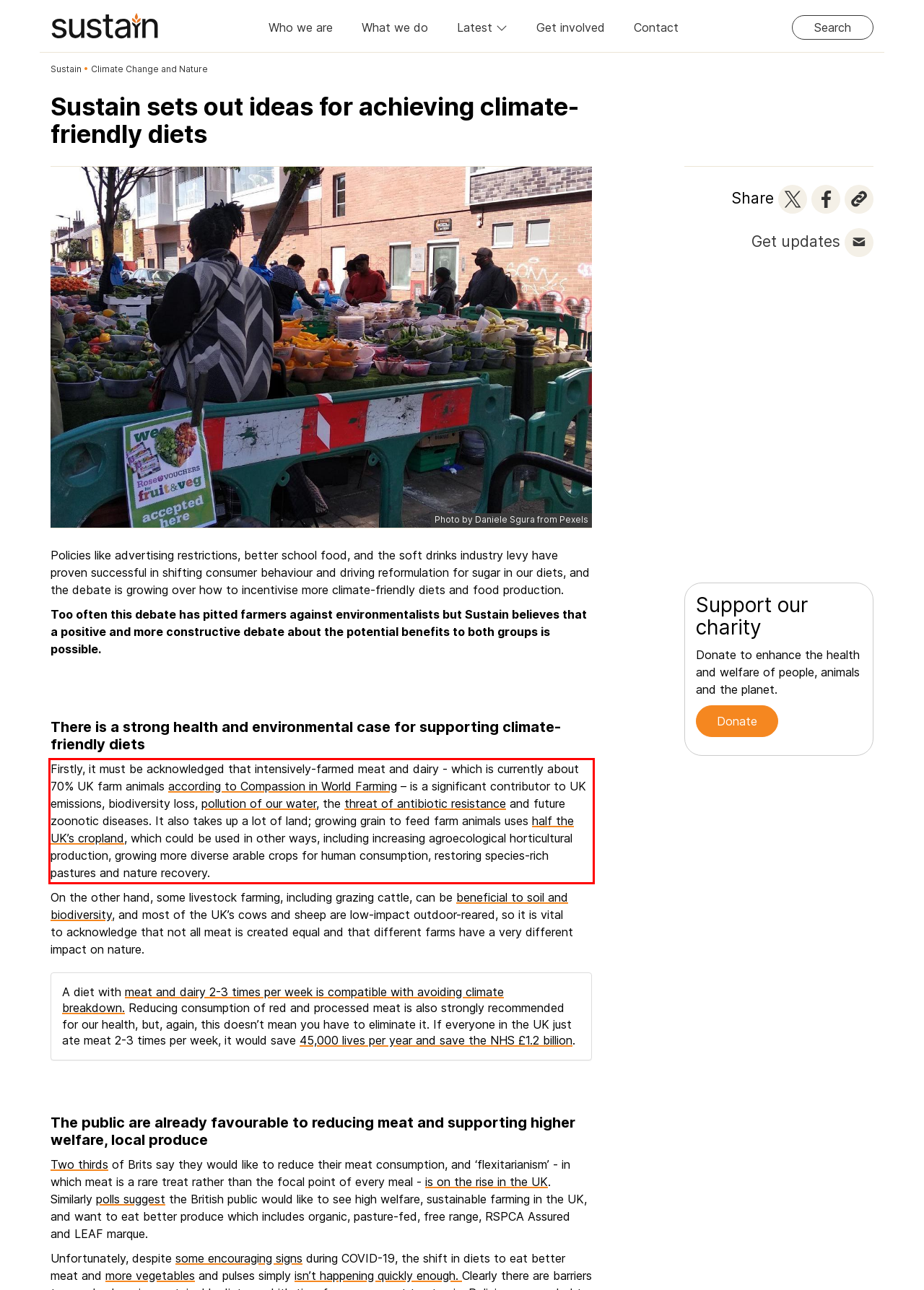Please look at the webpage screenshot and extract the text enclosed by the red bounding box.

Firstly, it must be acknowledged that intensively-farmed meat and dairy - which is currently about 70% UK farm animals according to Compassion in World Farming – is a significant contributor to UK emissions, biodiversity loss, pollution of our water, the threat of antibiotic resistance and future zoonotic diseases. It also takes up a lot of land; growing grain to feed farm animals uses half the UK’s cropland, which could be used in other ways, including increasing agroecological horticultural production, growing more diverse arable crops for human consumption, restoring species-rich pastures and nature recovery.